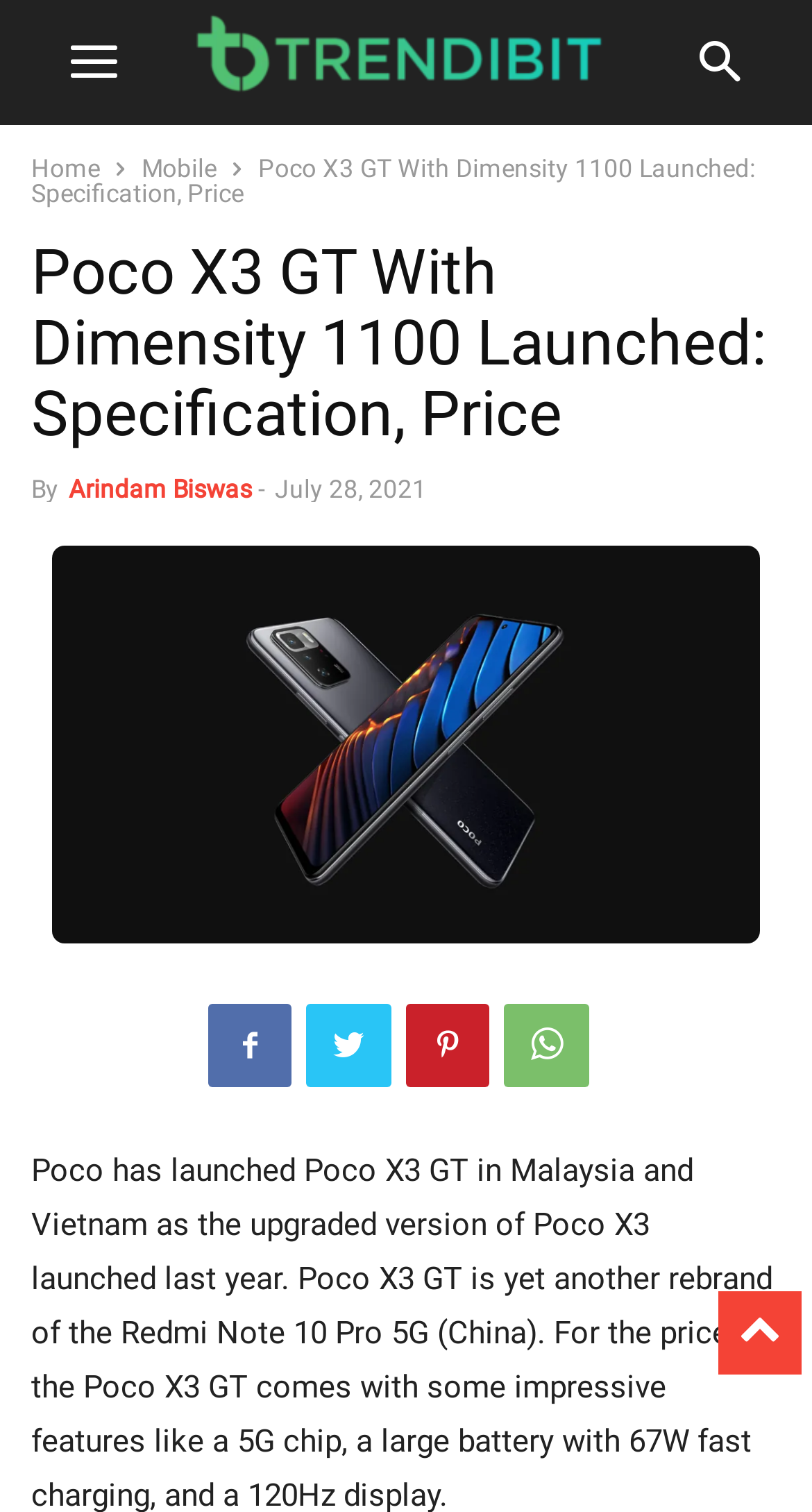What is the purpose of the button with the icon ''?
Provide a one-word or short-phrase answer based on the image.

Share